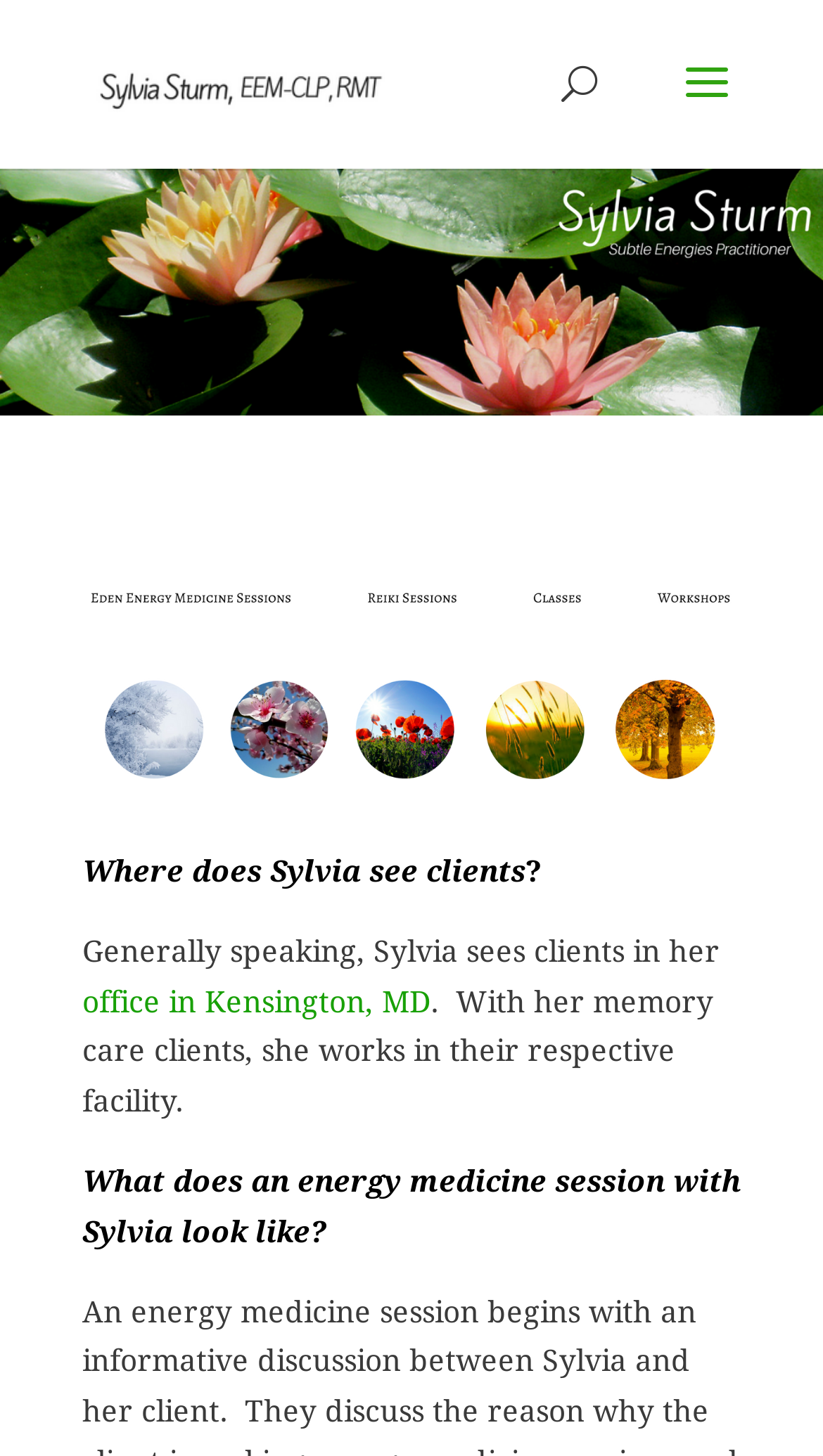Describe the webpage meticulously, covering all significant aspects.

The webpage is about the services offered by Sylvia Sturm. At the top left, there is a link to Sylvia Sturm's main page, accompanied by an image with the same name. Below this, there is a search bar that spans across the top of the page. 

In the middle of the page, there is a section that answers the question "Where does Sylvia see clients?" This section consists of three lines of text. The first line asks the question, the second line is a question mark, and the third line provides the answer, stating that Sylvia sees clients in her office in Kensington, MD, and also works with memory care clients in their respective facilities.

Below this section, there is another question, "What does an energy medicine session with Sylvia look like?", which is likely a heading or a title for a subsequent section that is not shown in this accessibility tree.